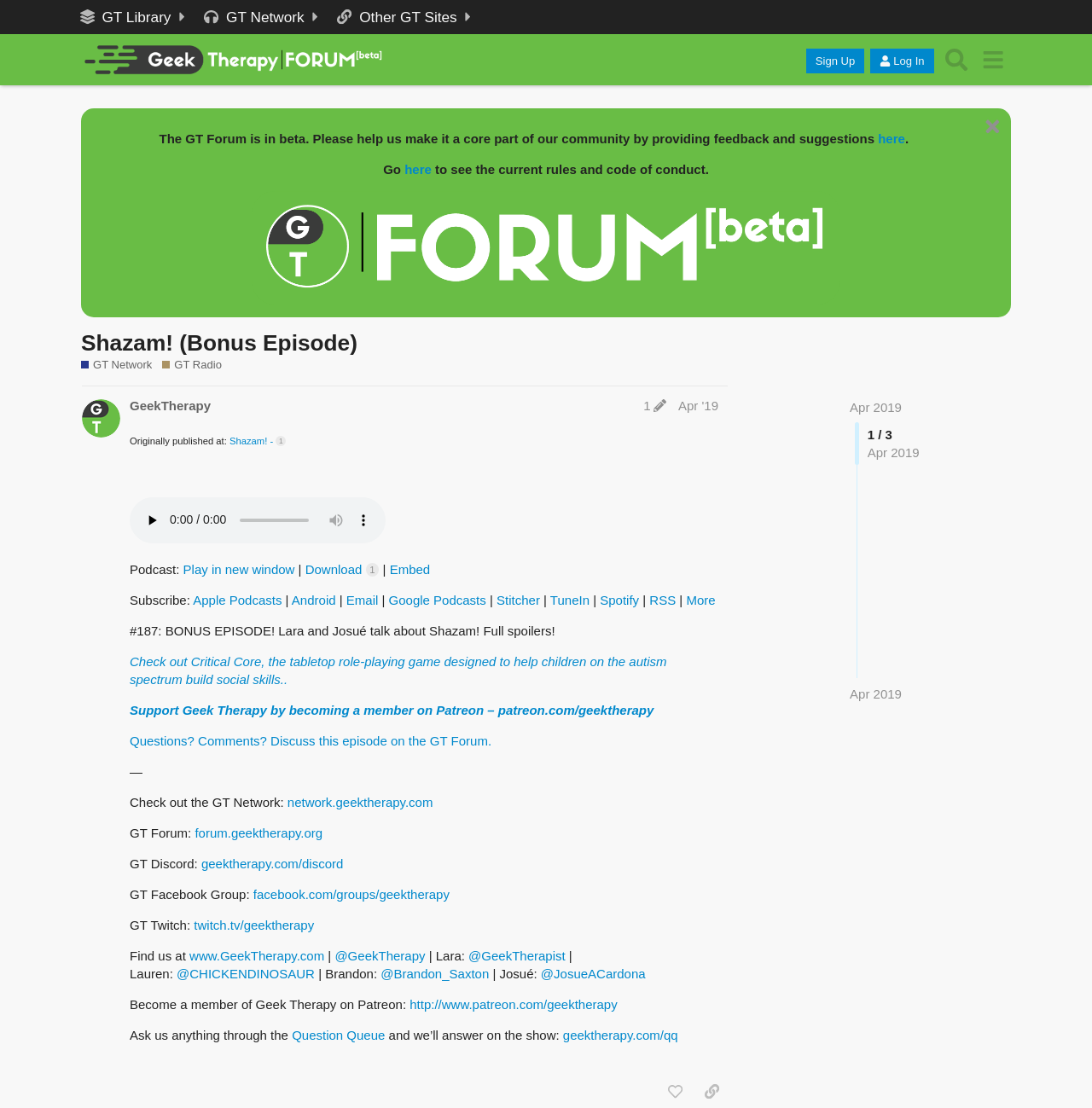Using the element description: "title="Why Quality Care Matters"", determine the bounding box coordinates for the specified UI element. The coordinates should be four float numbers between 0 and 1, [left, top, right, bottom].

None